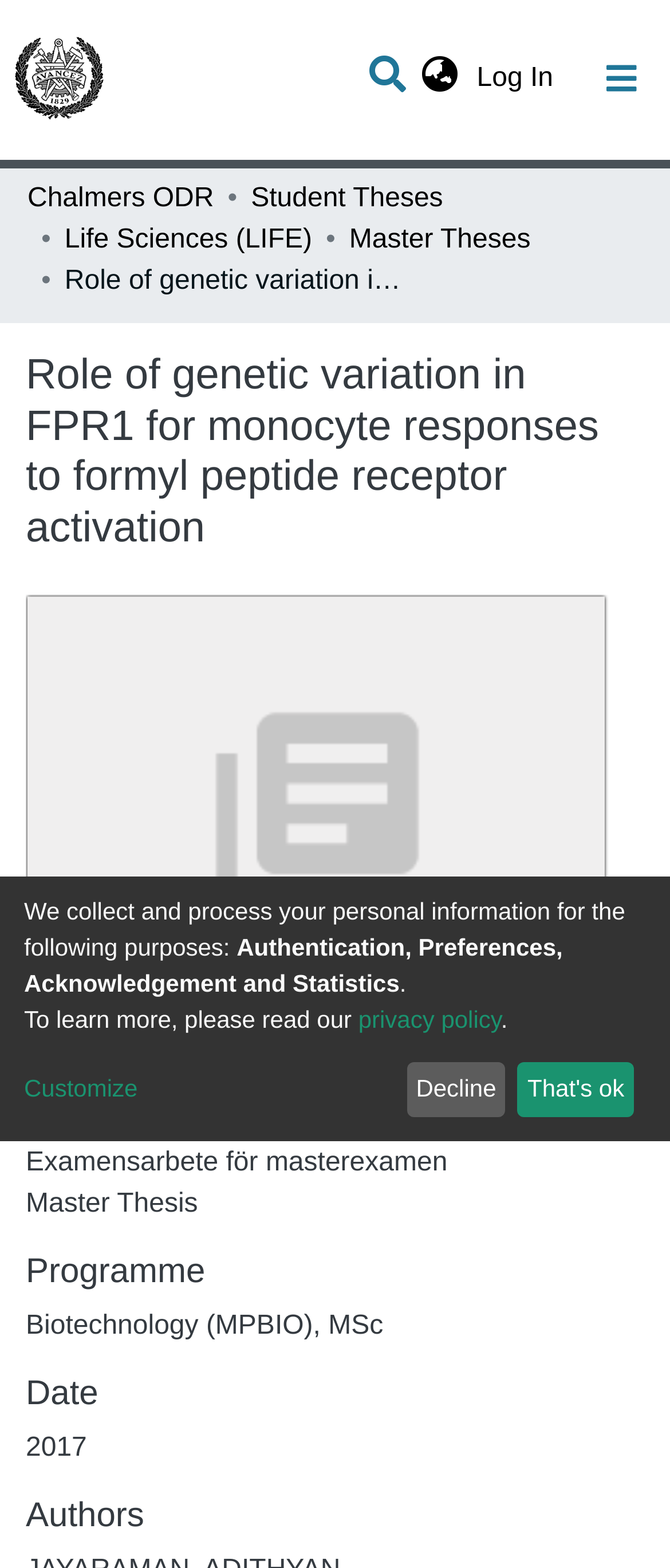Provide the bounding box coordinates for the UI element that is described as: "aria-label="Toggle navigation"".

[0.856, 0.028, 1.0, 0.072]